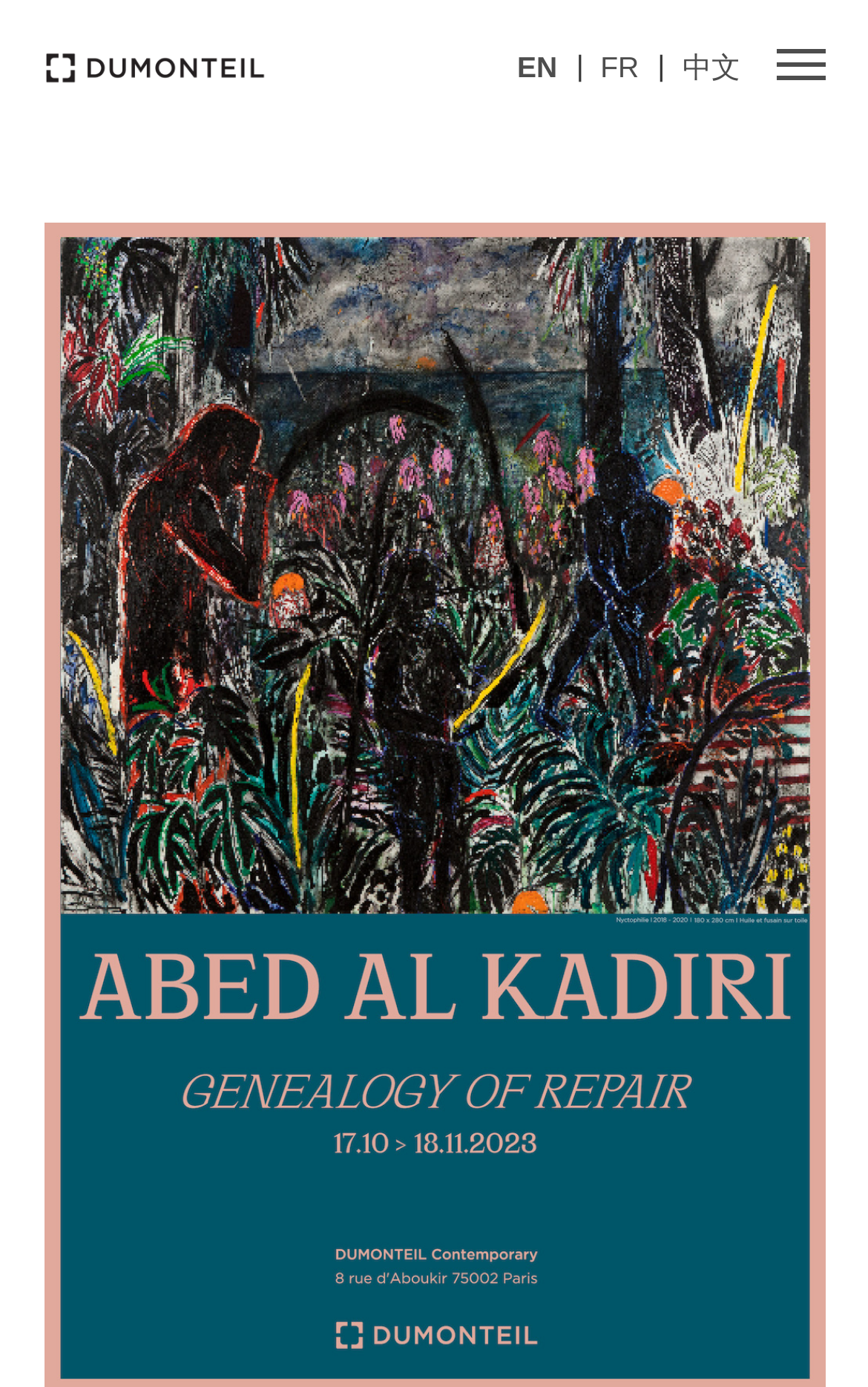Provide the bounding box coordinates of the HTML element described by the text: "title="OnTechEdge"". The coordinates should be in the format [left, top, right, bottom] with values between 0 and 1.

None